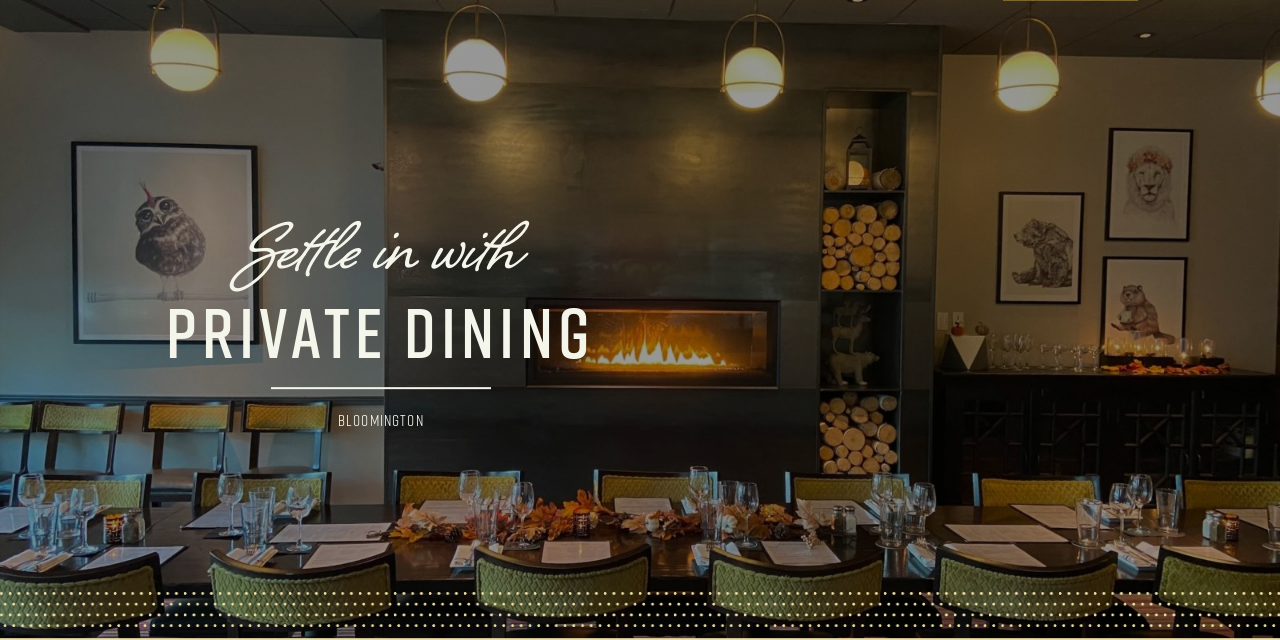Please examine the image and provide a detailed answer to the question: What type of decorations are used in the room?

The room is decorated with autumn-themed decorations, which are tastefully arranged to create a warm and inviting ambiance. The caption specifically mentions the autumn-themed decorations as one of the elements that contribute to the elegant design of the private dining setting.